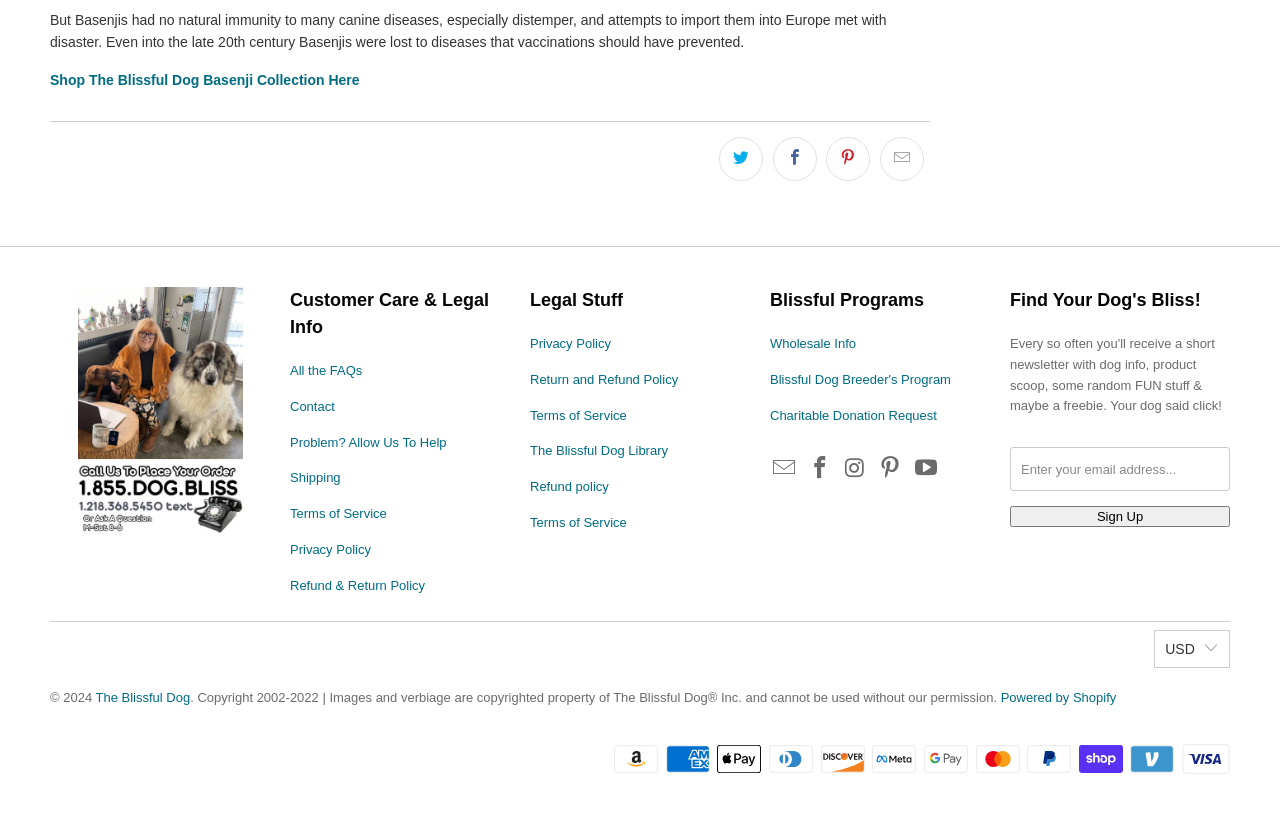Provide the bounding box for the UI element matching this description: "Refund policy".

[0.414, 0.572, 0.476, 0.59]